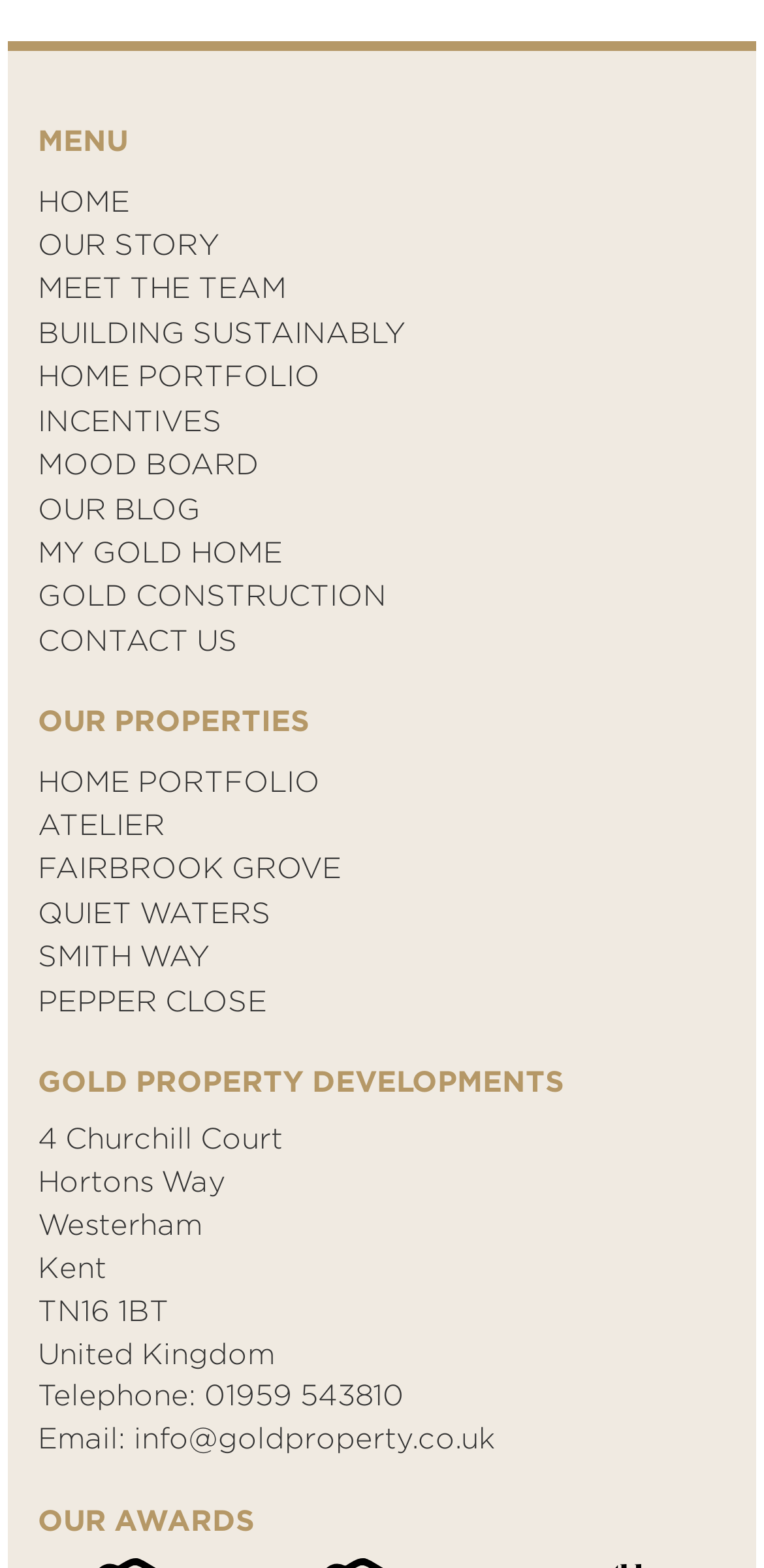What is the email address of Gold Property Developments?
Please answer the question as detailed as possible.

I found the email address by looking at the link element next to the 'Email:' static text, which provides the email address.